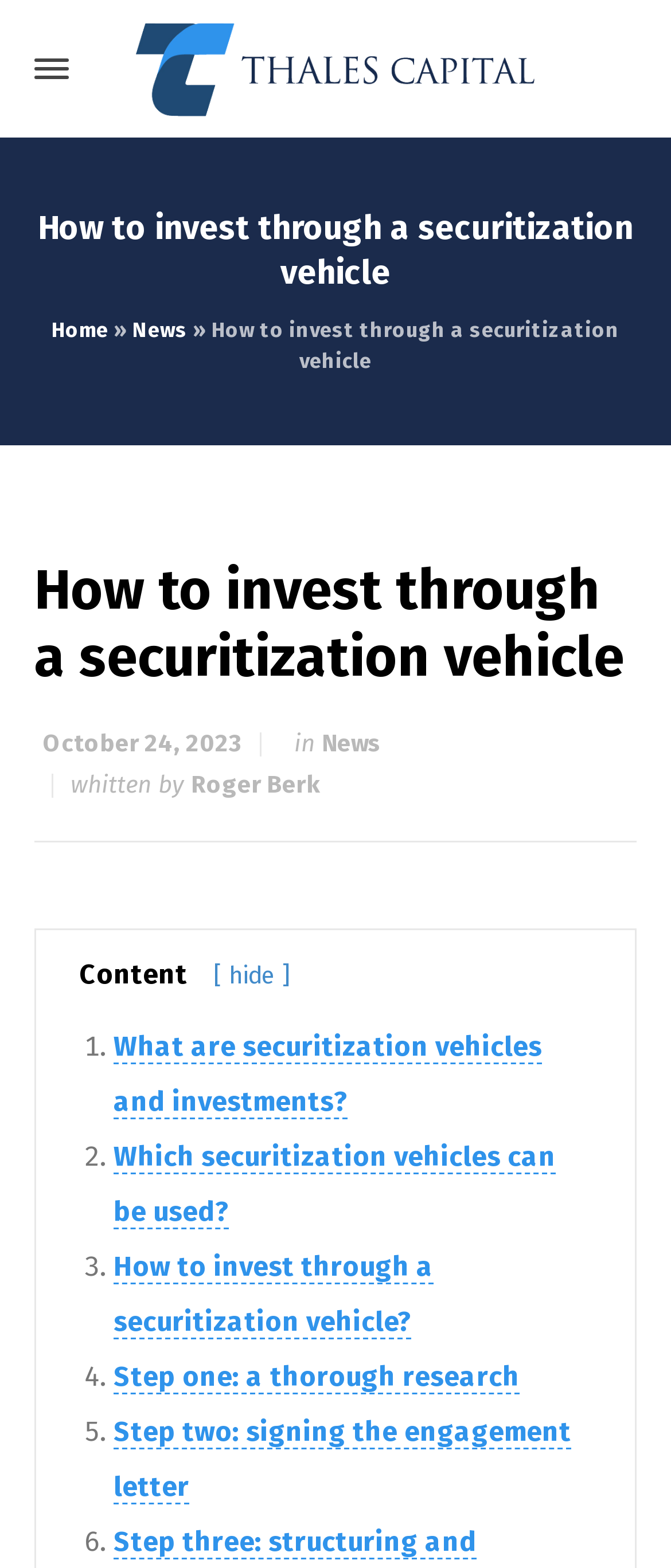Find the UI element described as: "October 24, 2023" and predict its bounding box coordinates. Ensure the coordinates are four float numbers between 0 and 1, [left, top, right, bottom].

[0.064, 0.465, 0.362, 0.484]